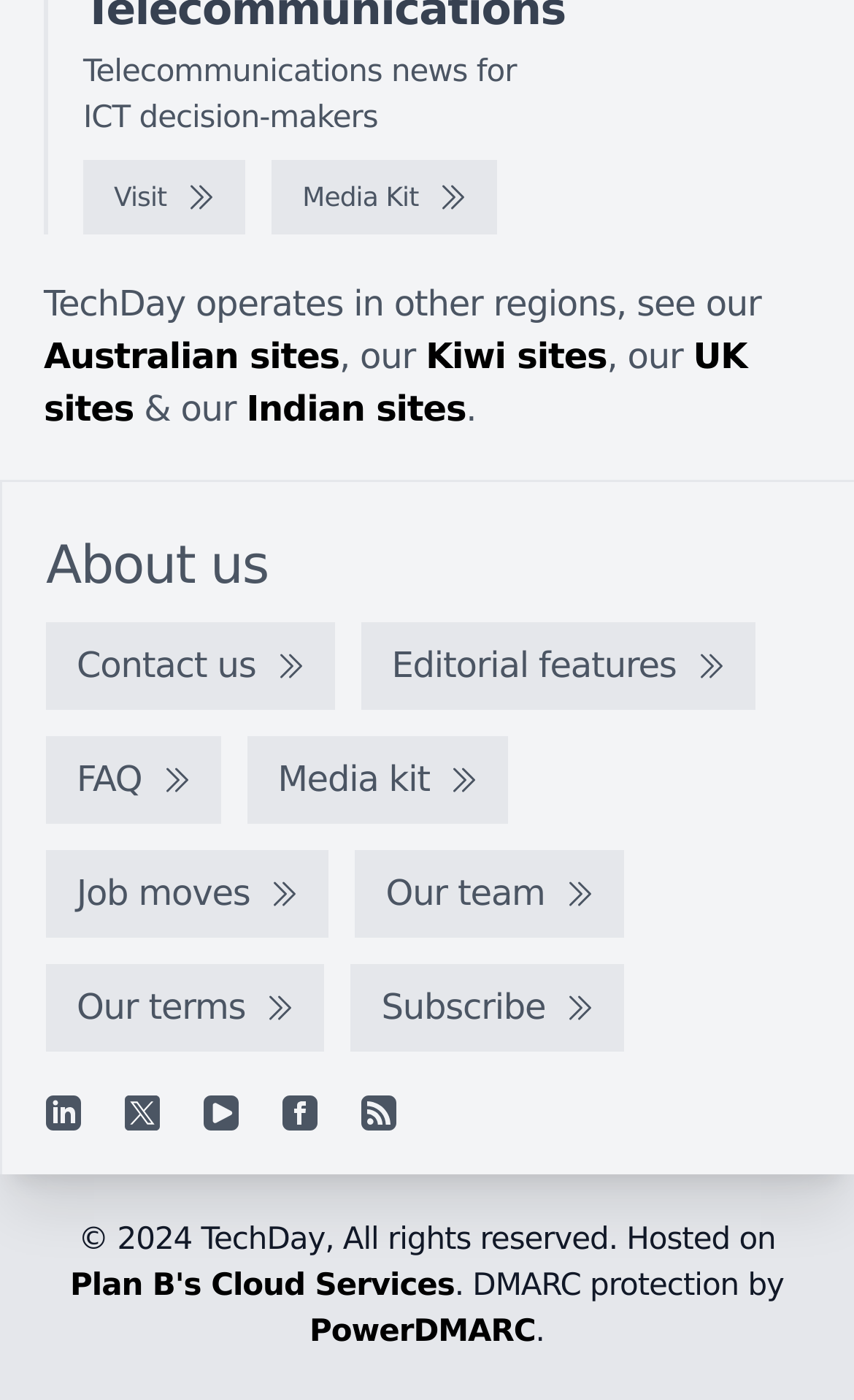Point out the bounding box coordinates of the section to click in order to follow this instruction: "Contact us".

[0.054, 0.445, 0.392, 0.507]